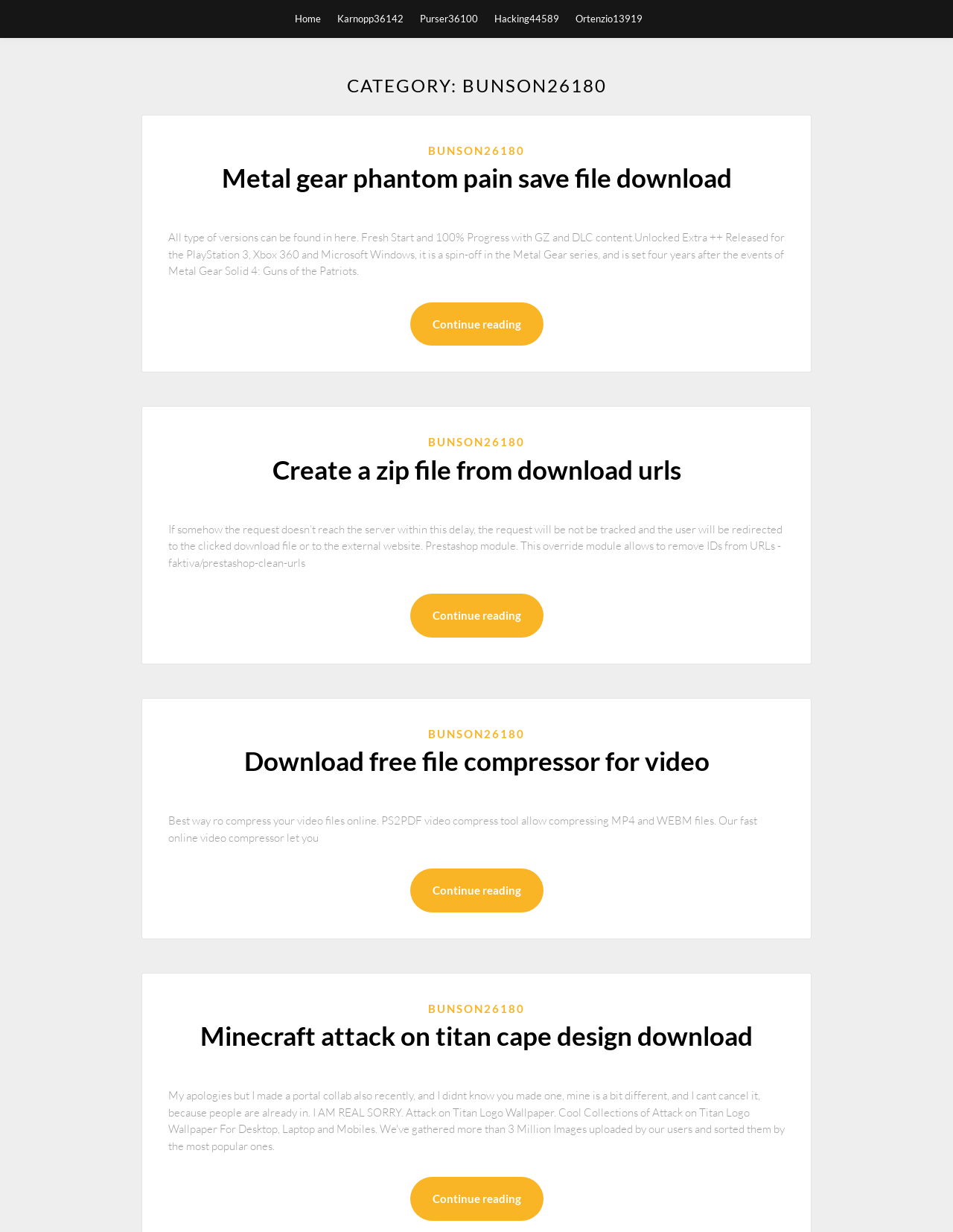How many articles are on this webpage?
Using the details shown in the screenshot, provide a comprehensive answer to the question.

By analyzing the webpage structure, specifically the article elements, we can count a total of three article elements, indicating that there are three articles on this webpage.